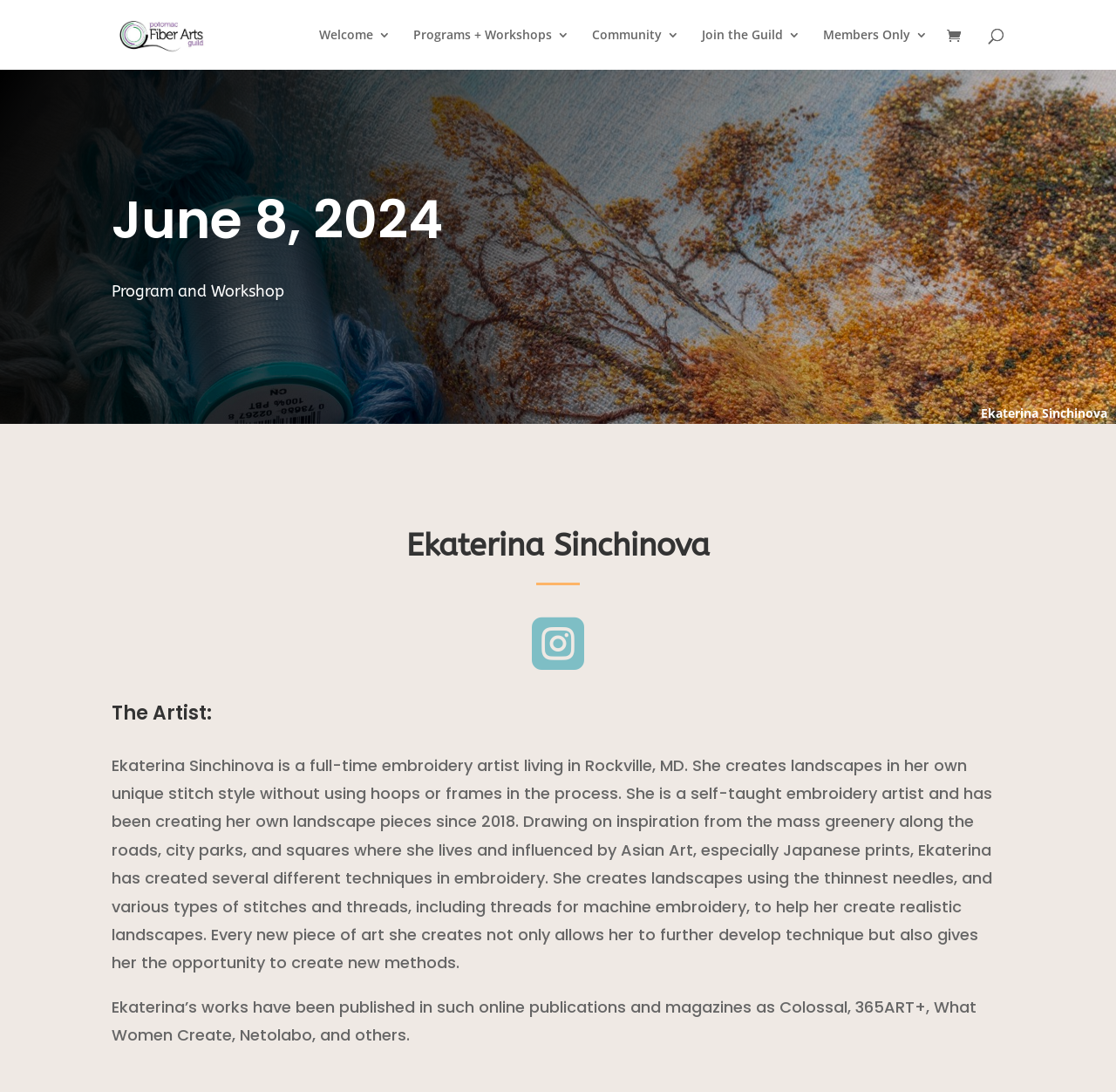Please provide a detailed answer to the question below by examining the image:
Where does Ekaterina live?

The webpage mentions that Ekaterina Sinchinova is a full-time embroidery artist living in Rockville, MD, which indicates her place of residence.